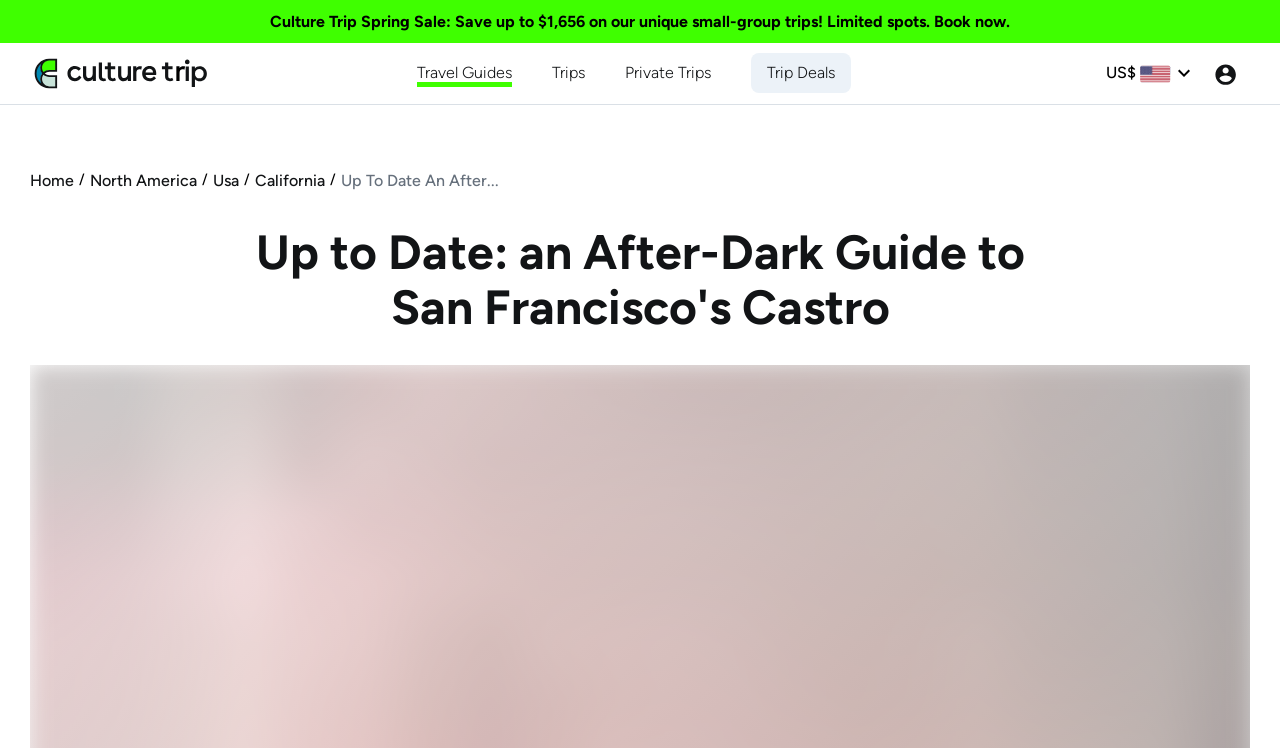Please identify the bounding box coordinates of the element's region that needs to be clicked to fulfill the following instruction: "Explore Trips". The bounding box coordinates should consist of four float numbers between 0 and 1, i.e., [left, top, right, bottom].

[0.431, 0.082, 0.457, 0.113]